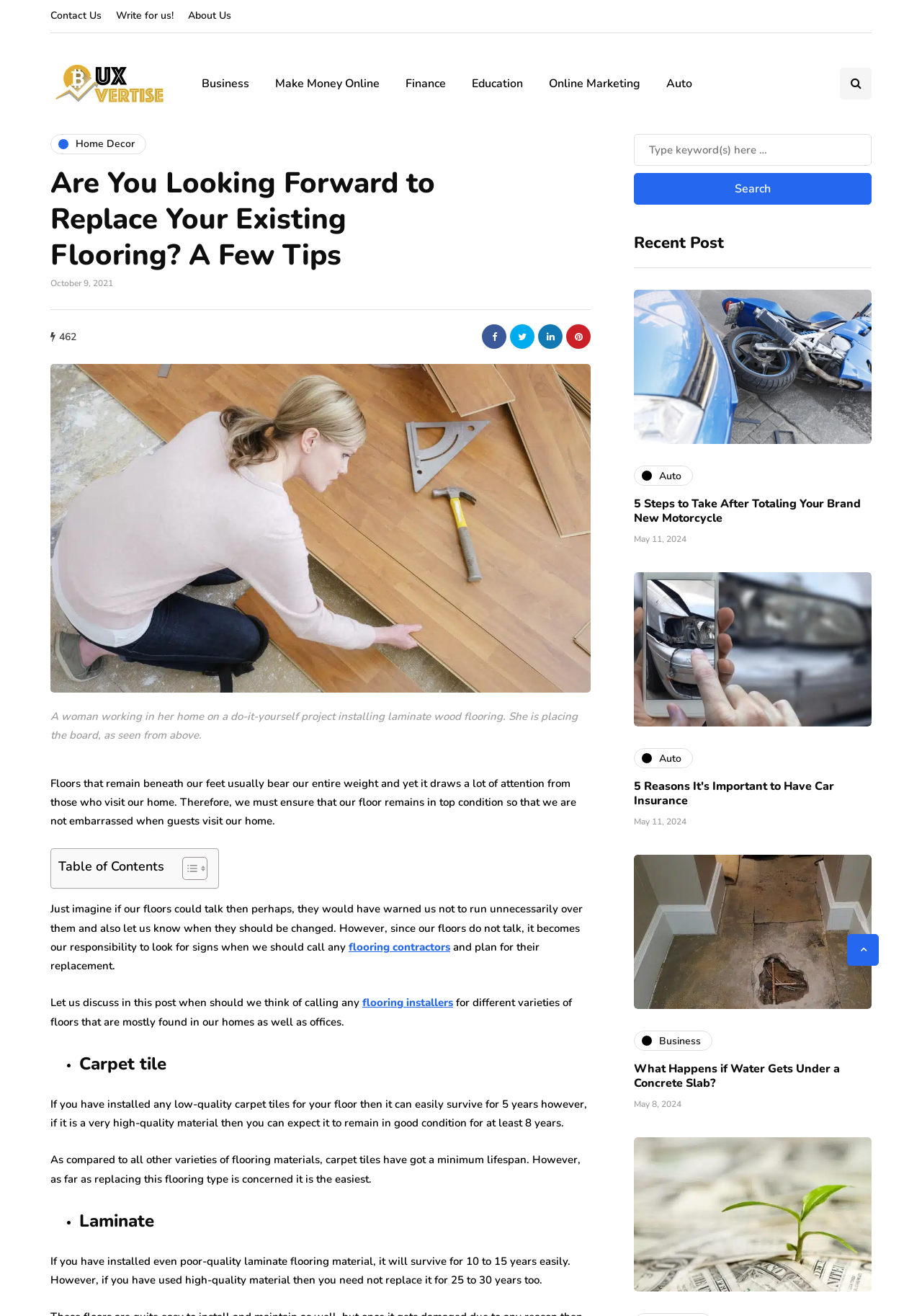Please find the bounding box for the UI element described by: "title="Pin this"".

[0.614, 0.246, 0.641, 0.265]